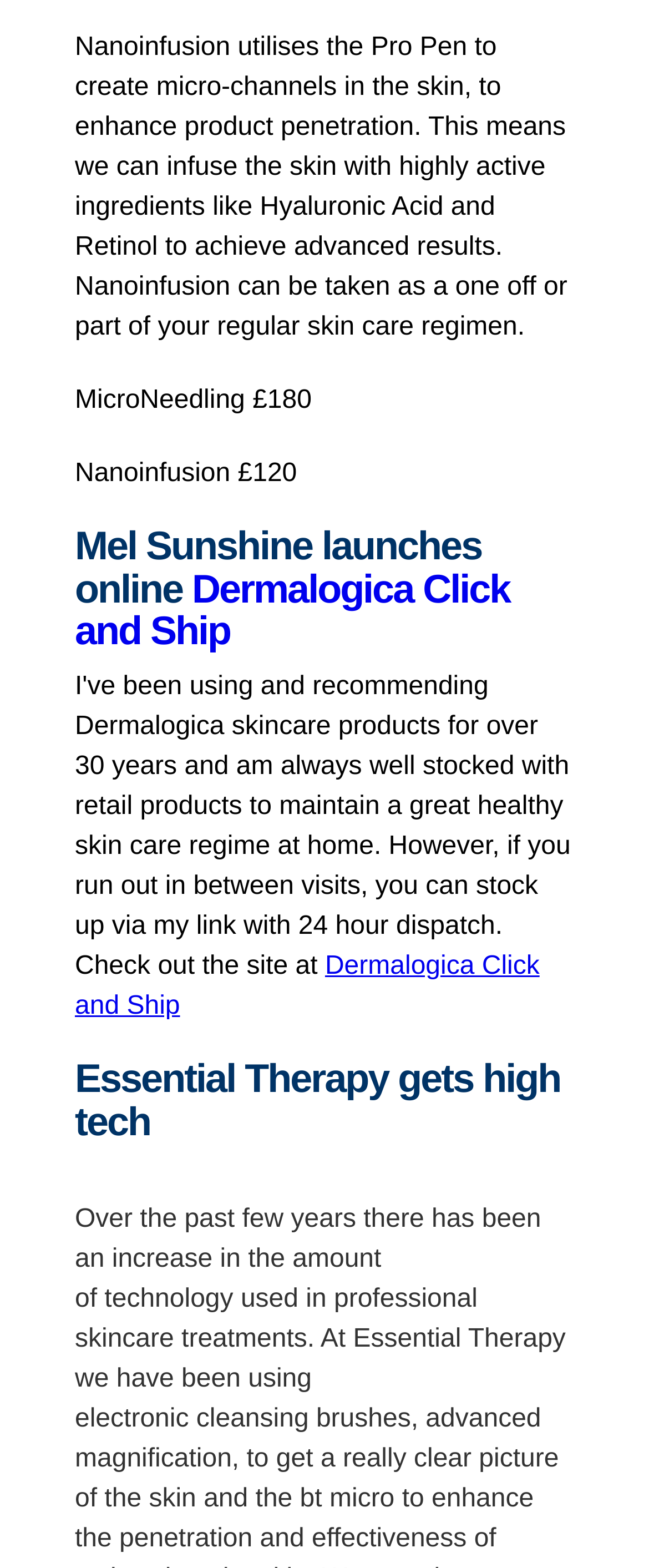What is the name of the online service launched by Mel Sunshine?
Using the information from the image, give a concise answer in one word or a short phrase.

Dermalogica Click and Ship